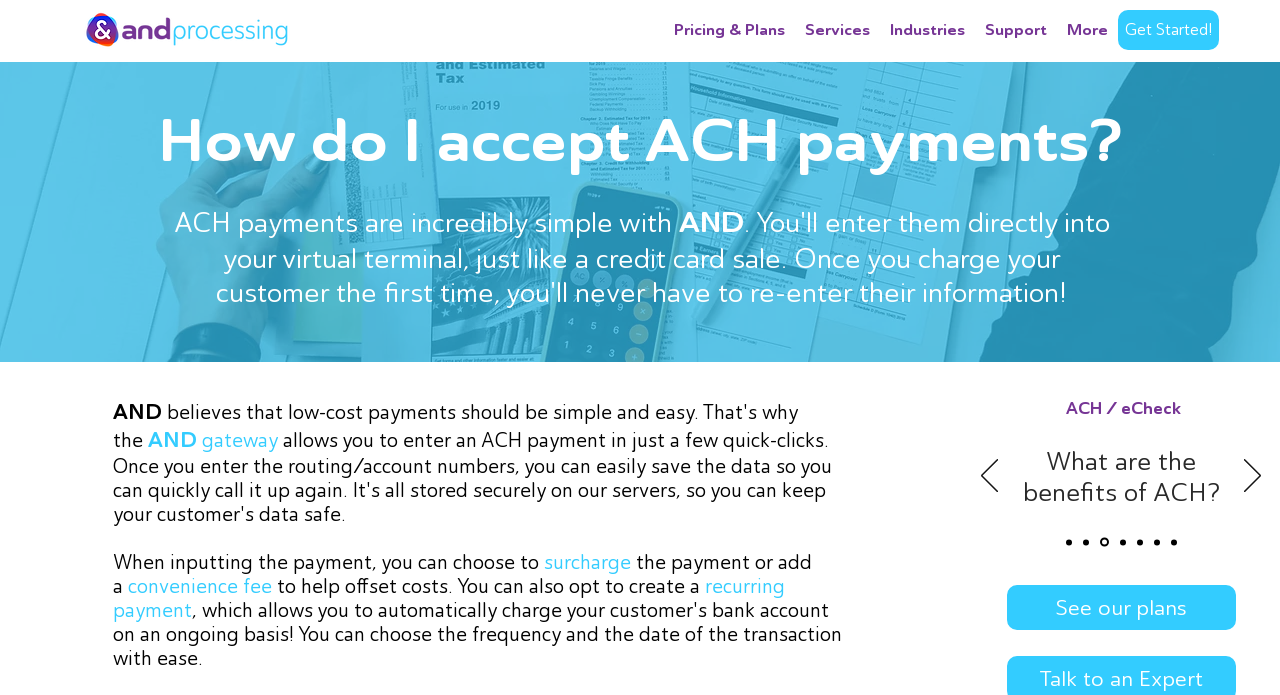What is the purpose of the 'Get Started!' button?
Based on the image, give a concise answer in the form of a single word or short phrase.

To start using AND